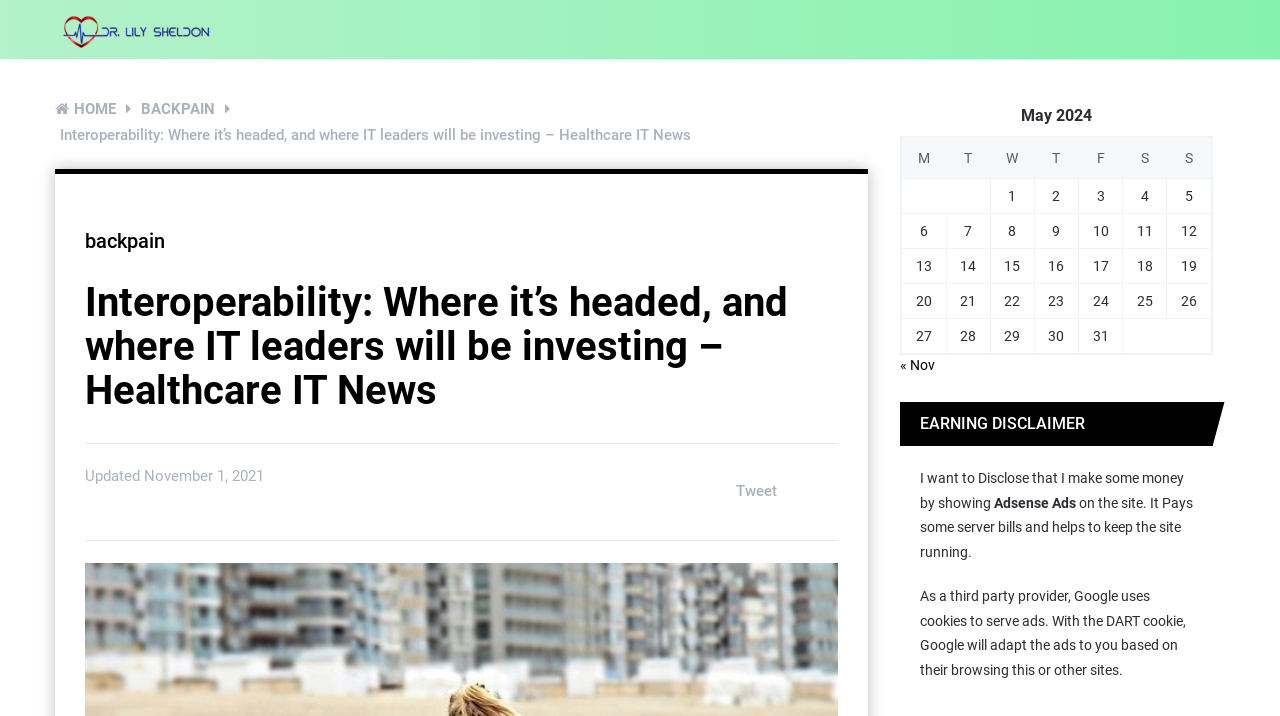Please determine the bounding box coordinates for the UI element described here. Use the format (top-left x, top-left y, bottom-right x, bottom-right y) with values bounded between 0 and 1: Publications

None